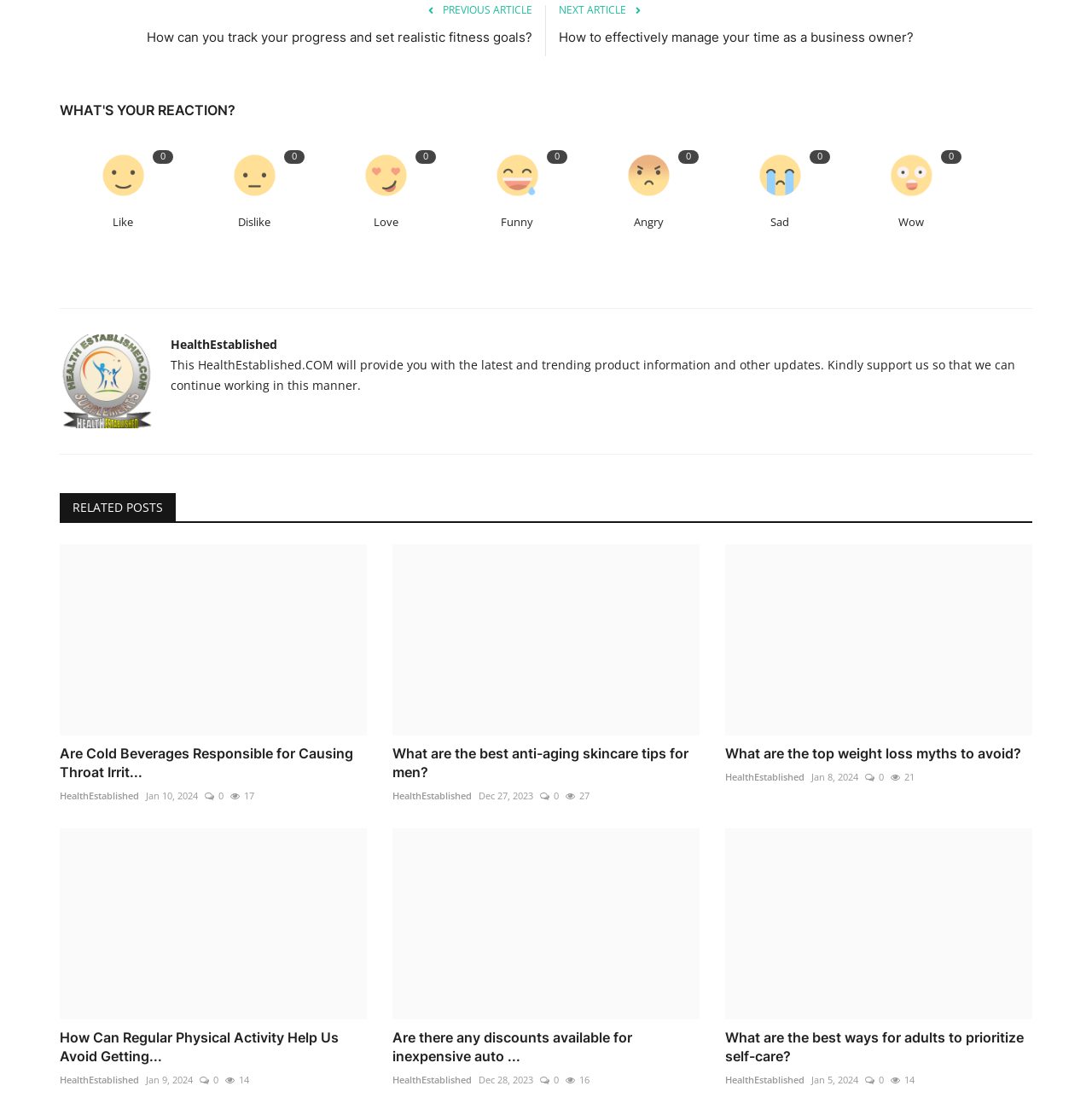Determine the bounding box coordinates for the clickable element to execute this instruction: "Click on the 'Like' button". Provide the coordinates as four float numbers between 0 and 1, i.e., [left, top, right, bottom].

[0.083, 0.129, 0.142, 0.186]